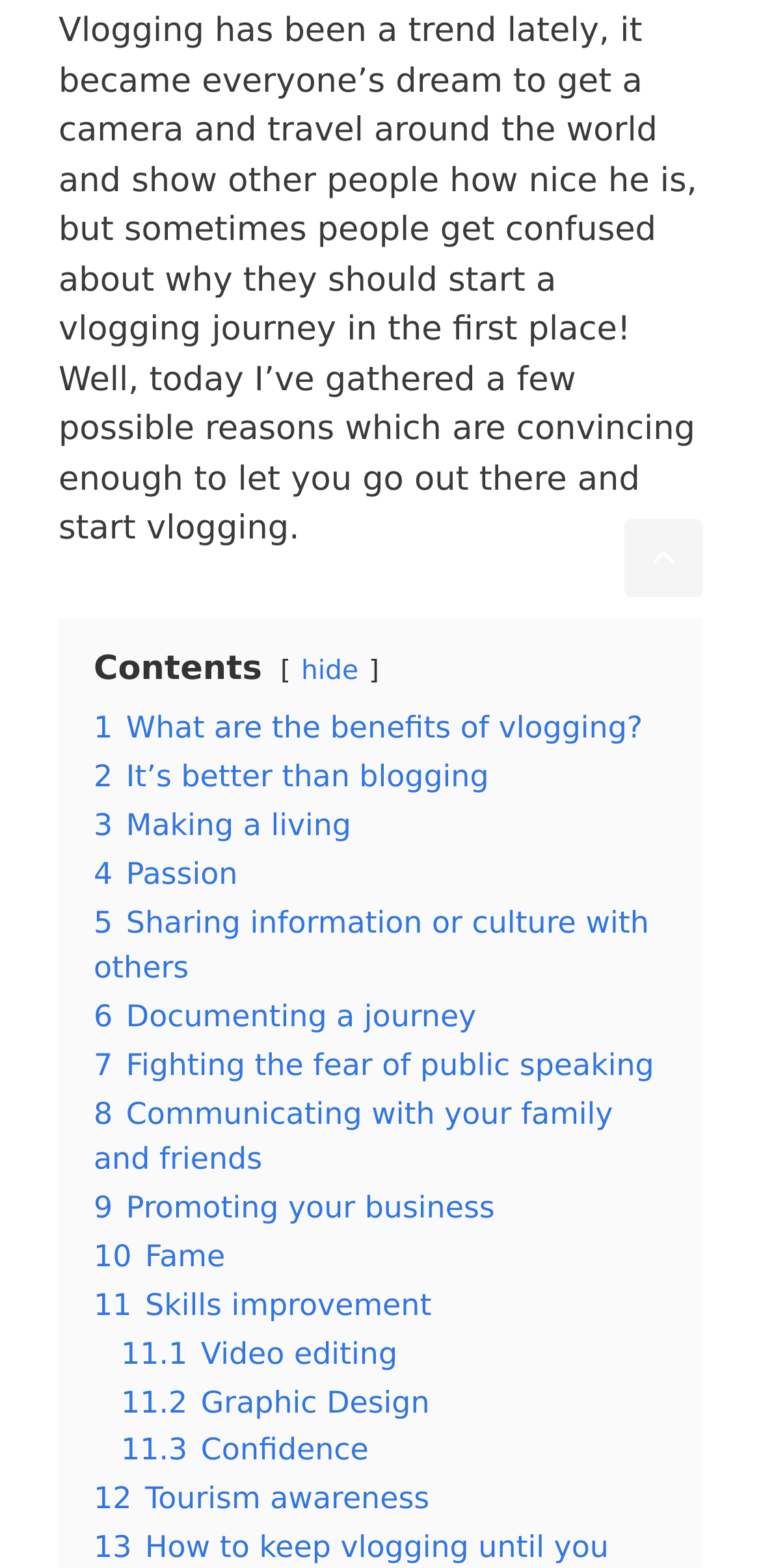Highlight the bounding box coordinates of the element that should be clicked to carry out the following instruction: "Click on 'Promoting your business'". The coordinates must be given as four float numbers ranging from 0 to 1, i.e., [left, top, right, bottom].

[0.123, 0.759, 0.65, 0.781]